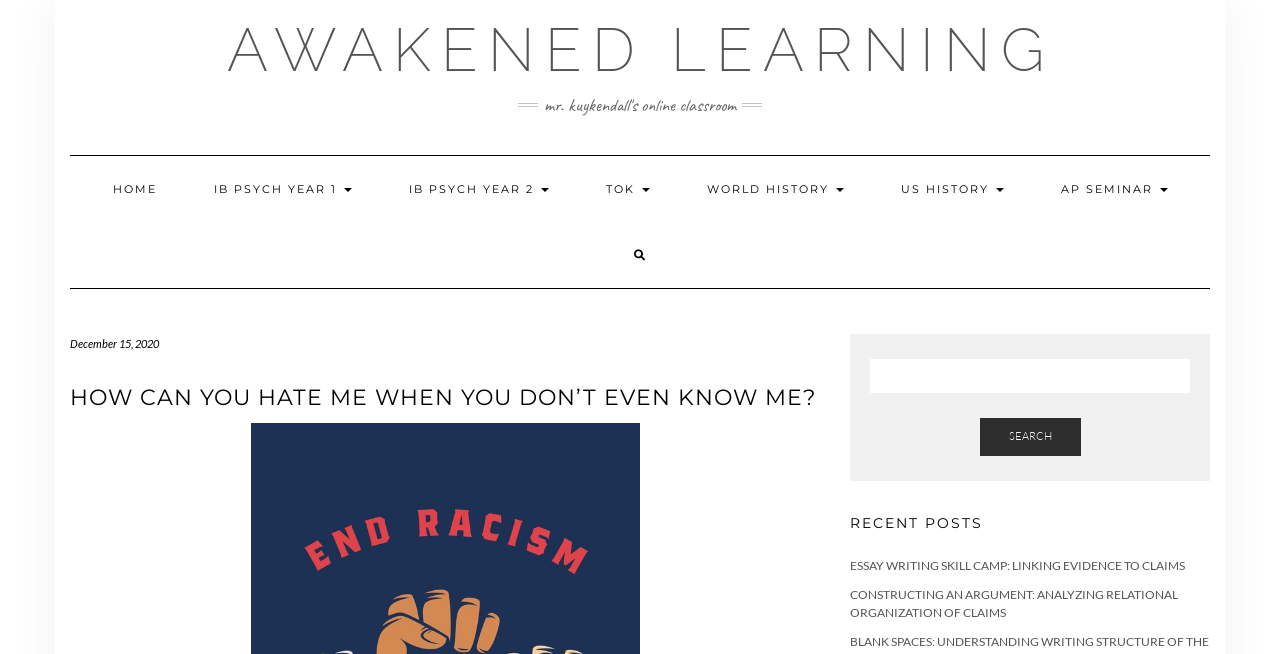Convey a detailed summary of the webpage, mentioning all key elements.

The webpage is titled "How can you hate me when you don’t even know me? – Awakened Learning" and features a prominent link to "AWAKENED LEARNING" at the top center of the page. Below this, there is a main navigation menu that spans most of the page's width, containing seven links: "HOME", "IB PSYCH YEAR 1", "IB PSYCH YEAR 2", "TOK", "WORLD HISTORY", "US HISTORY", and "AP SEMINAR". These links are evenly spaced and aligned horizontally.

To the right of the navigation menu, there is a small icon represented by a Unicode character. Below the navigation menu, the date "December 15, 2020" is displayed. The main heading "HOW CAN YOU HATE ME WHEN YOU DON’T EVEN KNOW ME?" is centered on the page, followed by a search bar that takes up about a quarter of the page's width. The search bar contains a text input field and a "SEARCH" button.

Further down the page, there is a heading titled "RECENT POSTS" that spans about a quarter of the page's width. Below this heading, there are two links to recent posts: "ESSAY WRITING SKILL CAMP: LINKING EVIDENCE TO CLAIMS" and "CONSTRUCTING AN ARGUMENT: ANALYZING RELATIONAL ORGANIZATION OF CLAIMS". These links are stacked vertically and aligned to the left.